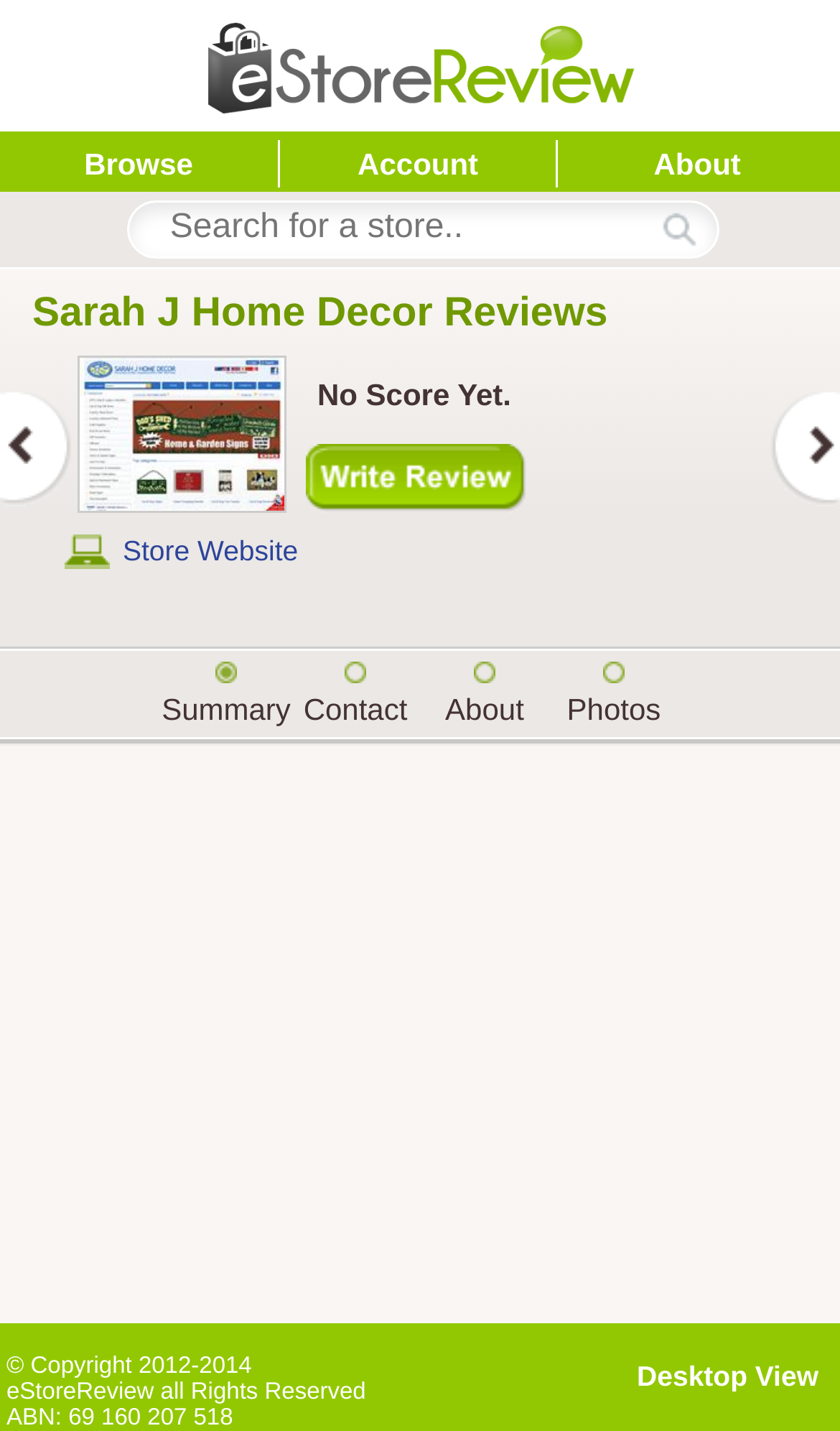Respond to the question below with a single word or phrase:
What is the copyright year of the website?

2012-2014